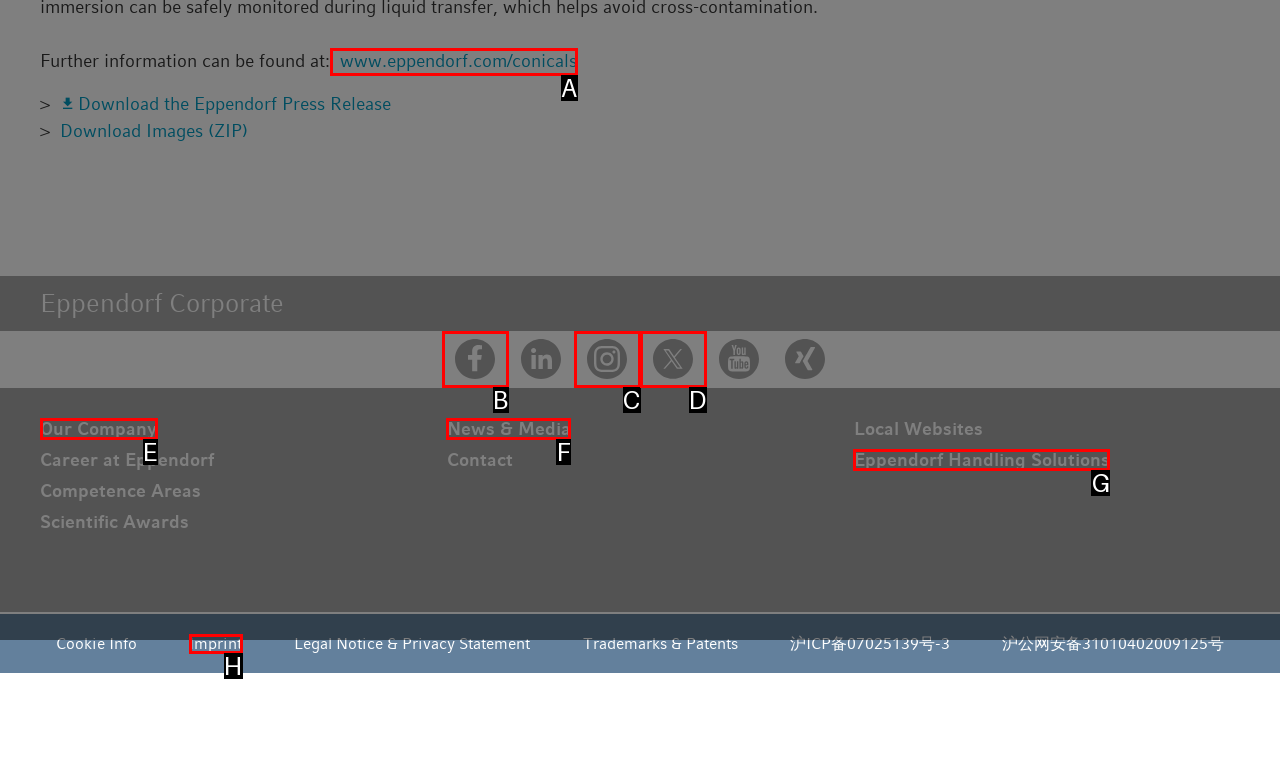From the options provided, determine which HTML element best fits the description: Imprint. Answer with the correct letter.

H